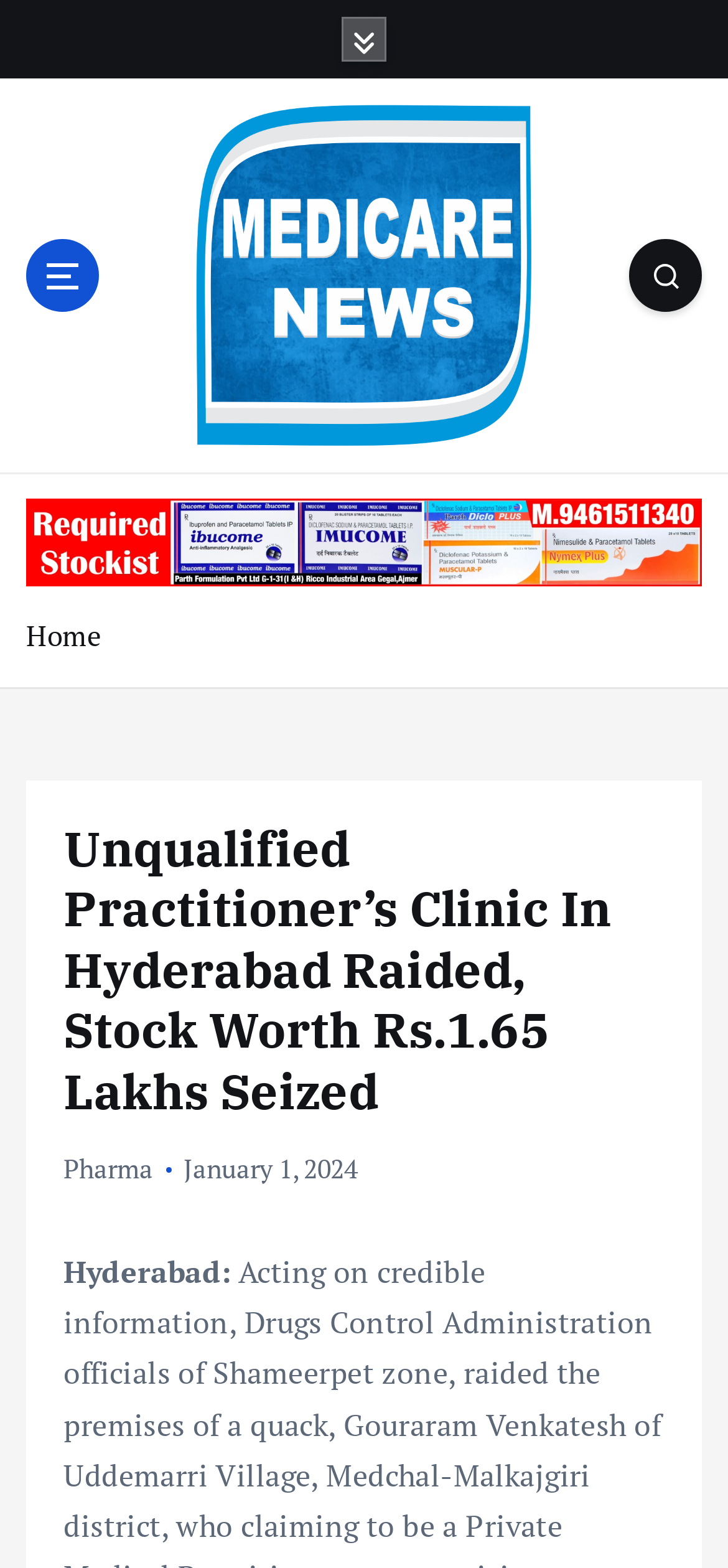Identify the bounding box for the UI element specified in this description: "parent_node: Medicare News". The coordinates must be four float numbers between 0 and 1, formatted as [left, top, right, bottom].

[0.268, 0.067, 0.732, 0.285]